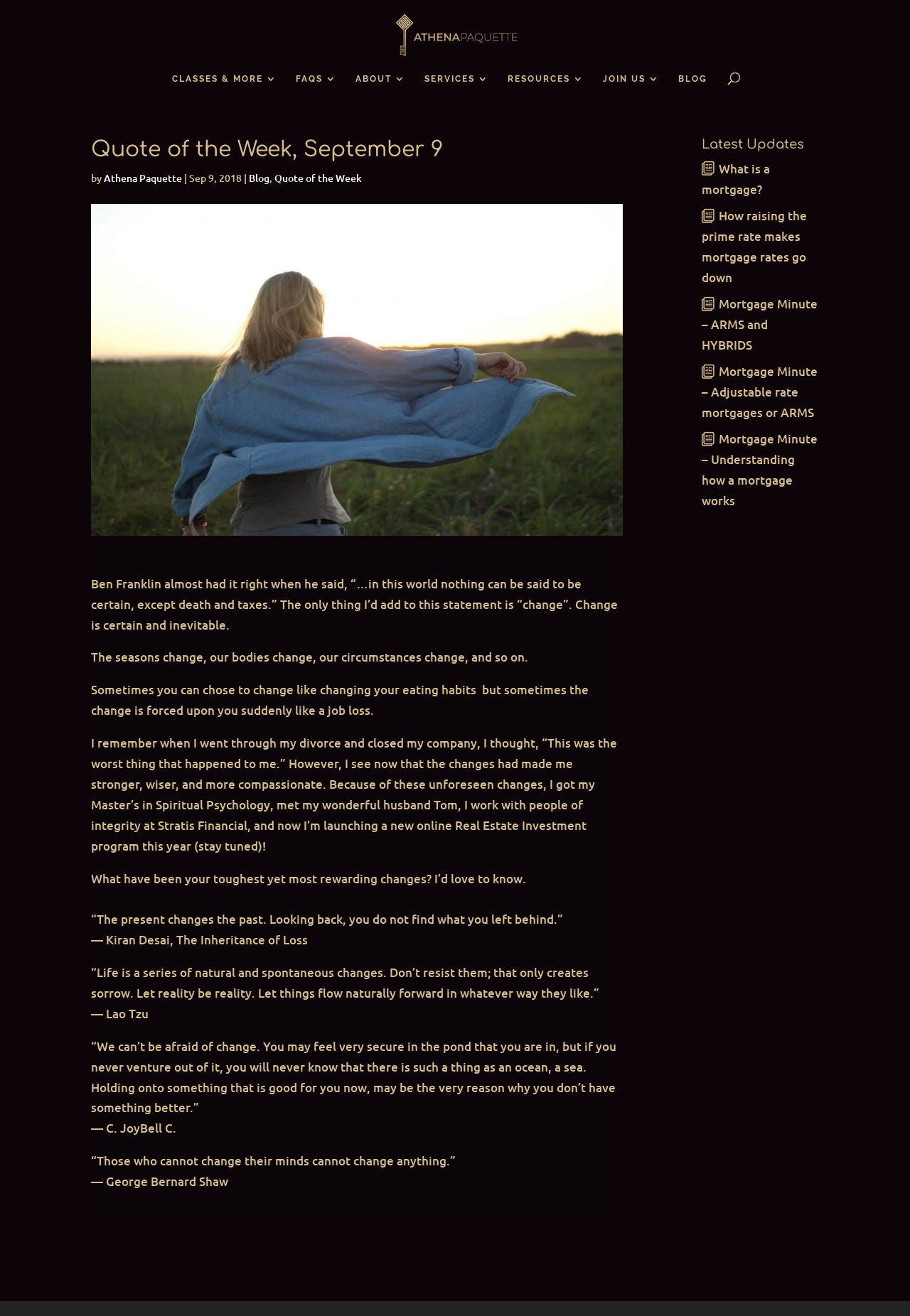Please identify the coordinates of the bounding box for the clickable region that will accomplish this instruction: "Visit the 'Commercial Cleaning Services' page".

None